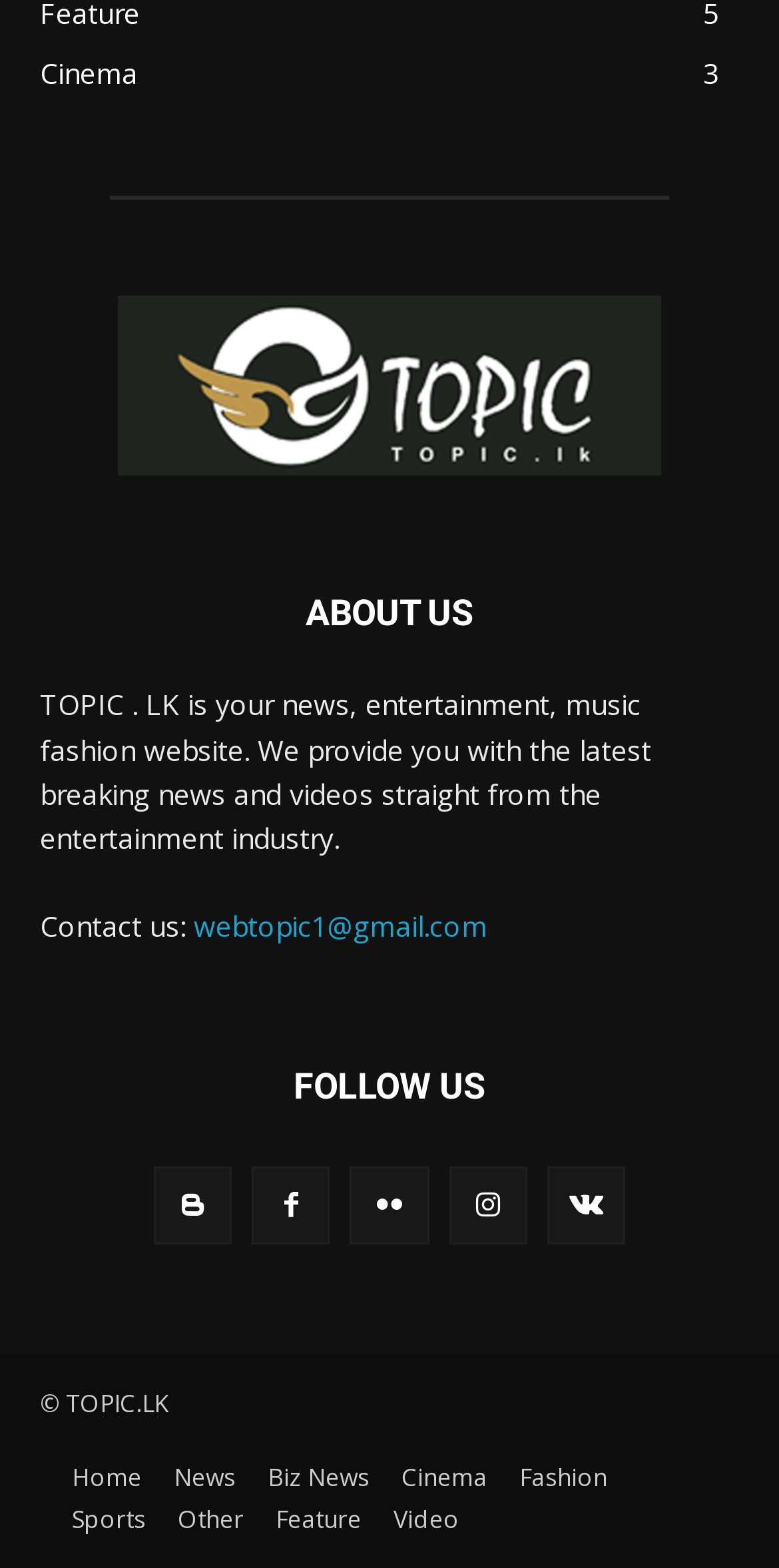What is the name of the website?
Using the image as a reference, give an elaborate response to the question.

The name of the website can be found in the StaticText element with the text 'TOPIC. LK is your news, entertainment, music fashion website.' and also in the copyright text '© TOPIC.LK' at the bottom of the page.